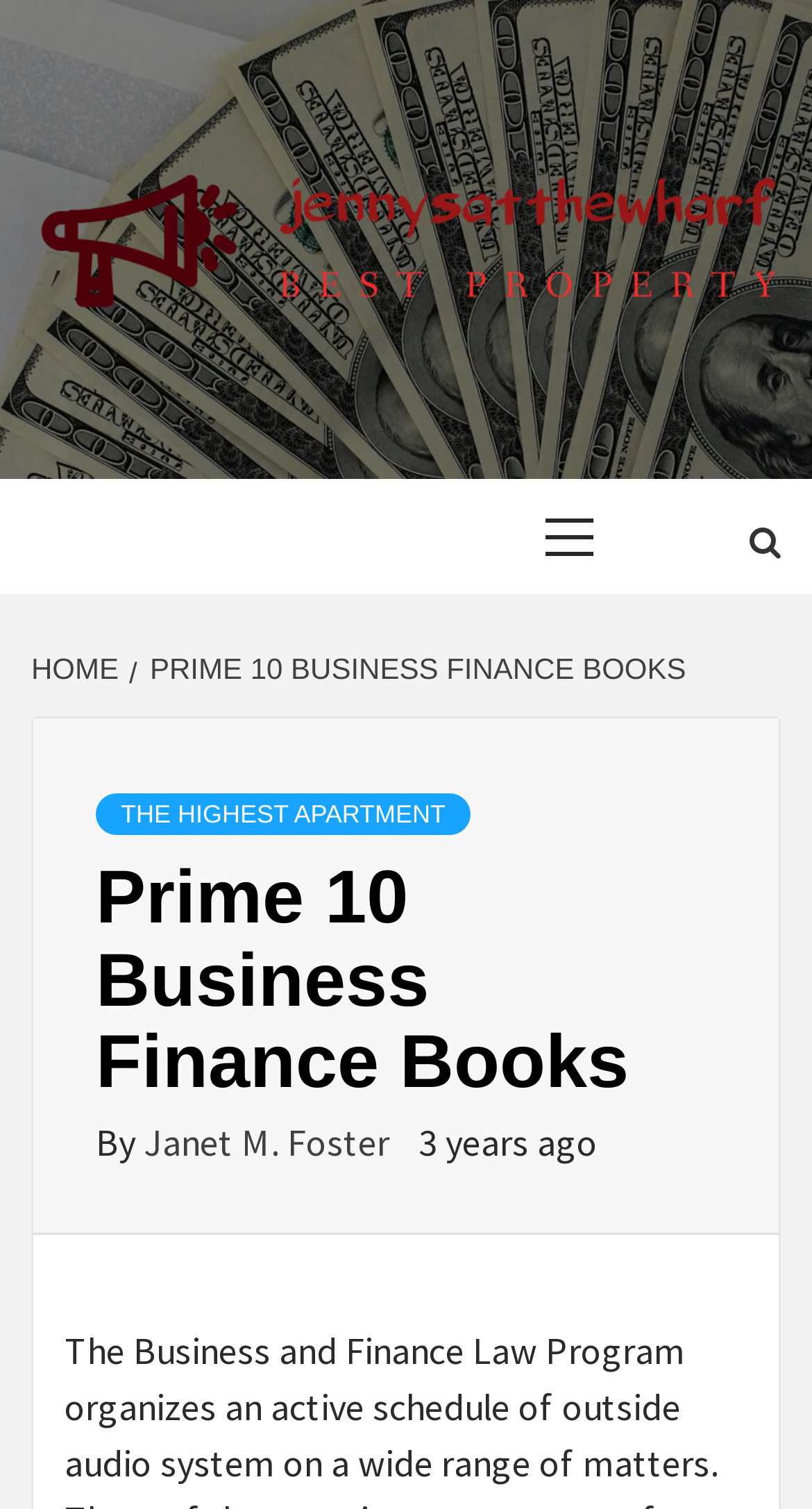Extract the text of the main heading from the webpage.

Prime 10 Business Finance Books